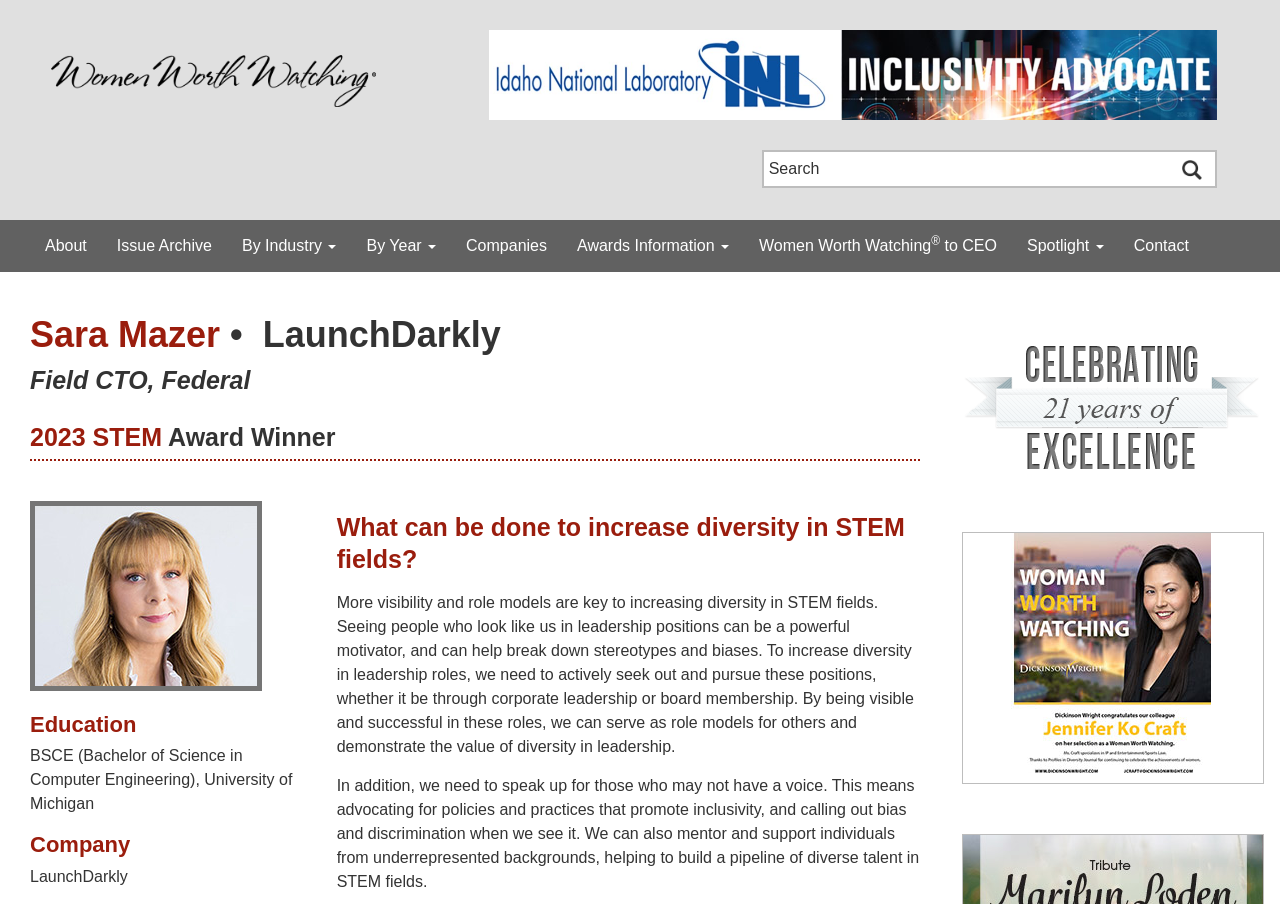What is the purpose of having more visibility and role models in STEM fields?
Please look at the screenshot and answer using one word or phrase.

To increase diversity